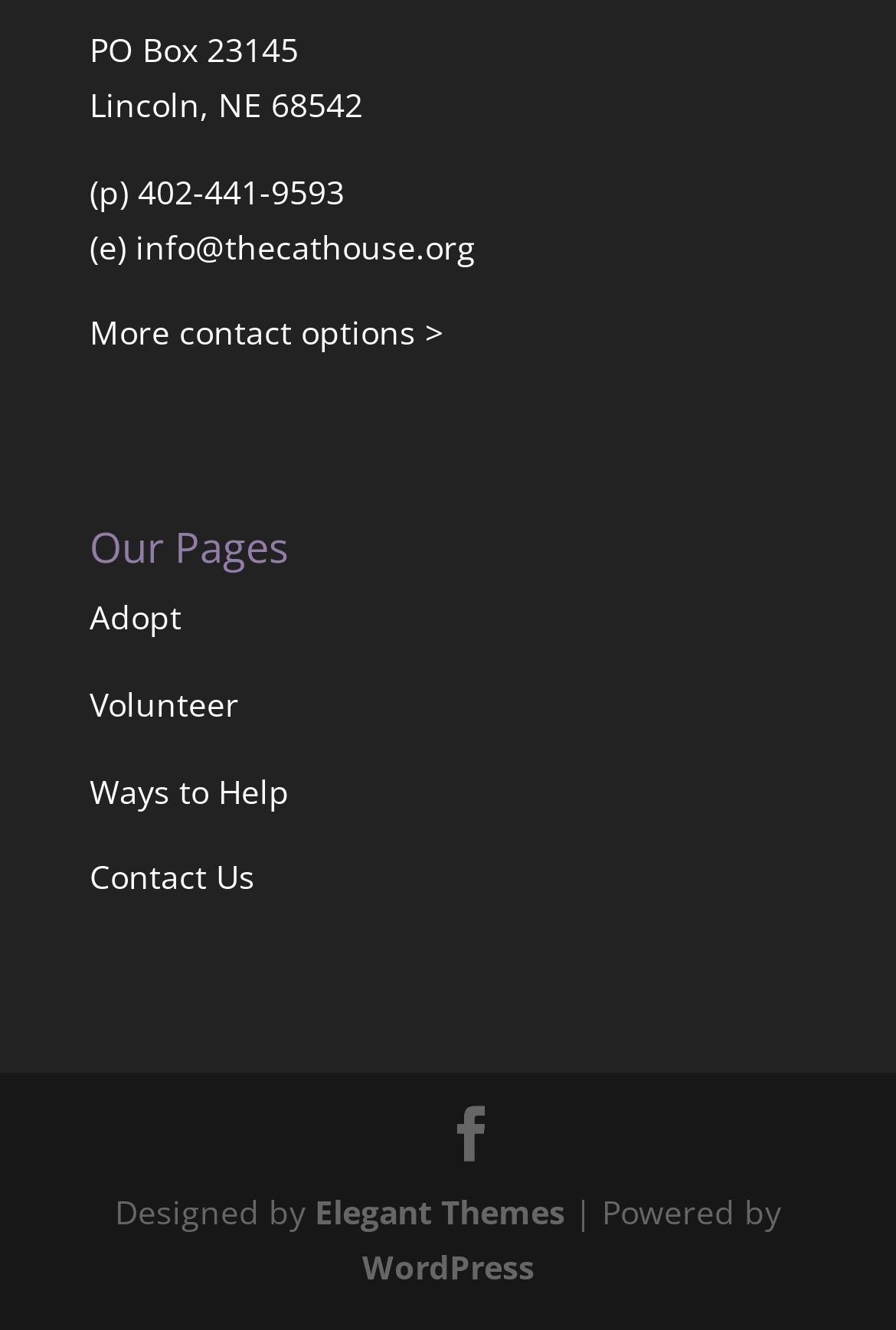What is the organization's phone number?
Using the details from the image, give an elaborate explanation to answer the question.

The phone number can be found in the contact information section, which is located at the top of the webpage. It is written as '(p) 402-441-9593'.